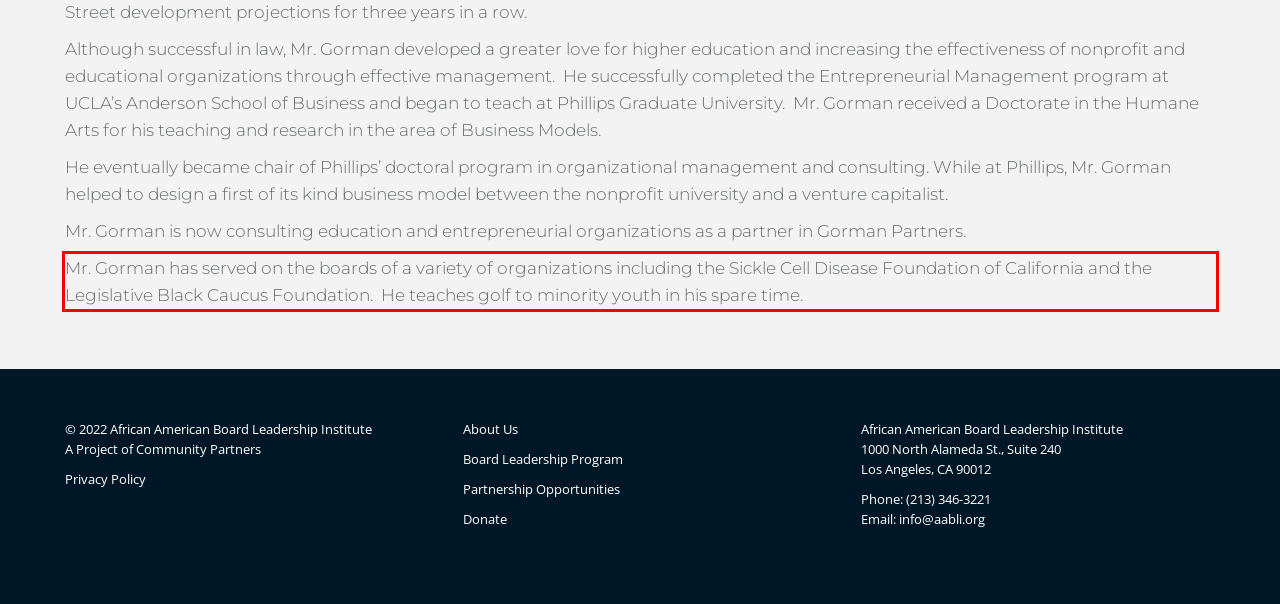Analyze the red bounding box in the provided webpage screenshot and generate the text content contained within.

Mr. Gorman has served on the boards of a variety of organizations including the Sickle Cell Disease Foundation of California and the Legislative Black Caucus Foundation. He teaches golf to minority youth in his spare time.